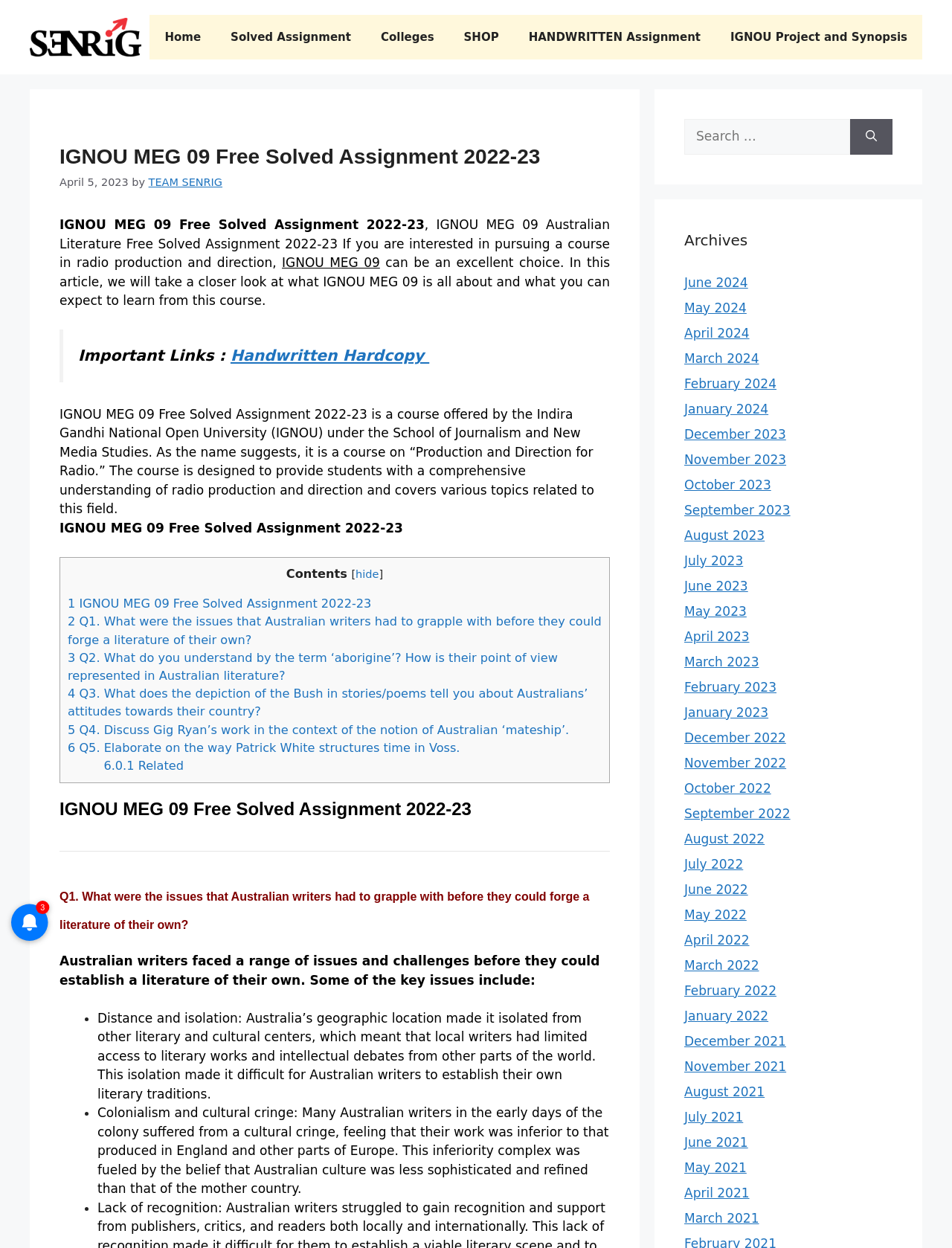Construct a comprehensive caption that outlines the webpage's structure and content.

This webpage is about IGNOU MEG 09 Free Solved Assignment 2022-23, specifically focusing on Australian Literature. At the top, there is a banner with the site's name "SENRiG" and a navigation menu with links to "Home", "Solved Assignment", "Colleges", "SHOP", "HANDWRITTEN Assignment", and "IGNOU Project and Synopsis". 

Below the navigation menu, there is a heading that reads "IGNOU MEG 09 Free Solved Assignment 2022-23" followed by a brief description of the course and its relevance to radio production and direction. 

The main content of the page is divided into sections, with headings and subheadings that outline the topics covered in the course. There are six questions related to Australian literature, each with a brief description and links to further information. 

On the right side of the page, there is a complementary section with a search box, archives, and links to various months from 2021 to 2024. The archives section lists links to previous months, allowing users to access older content.